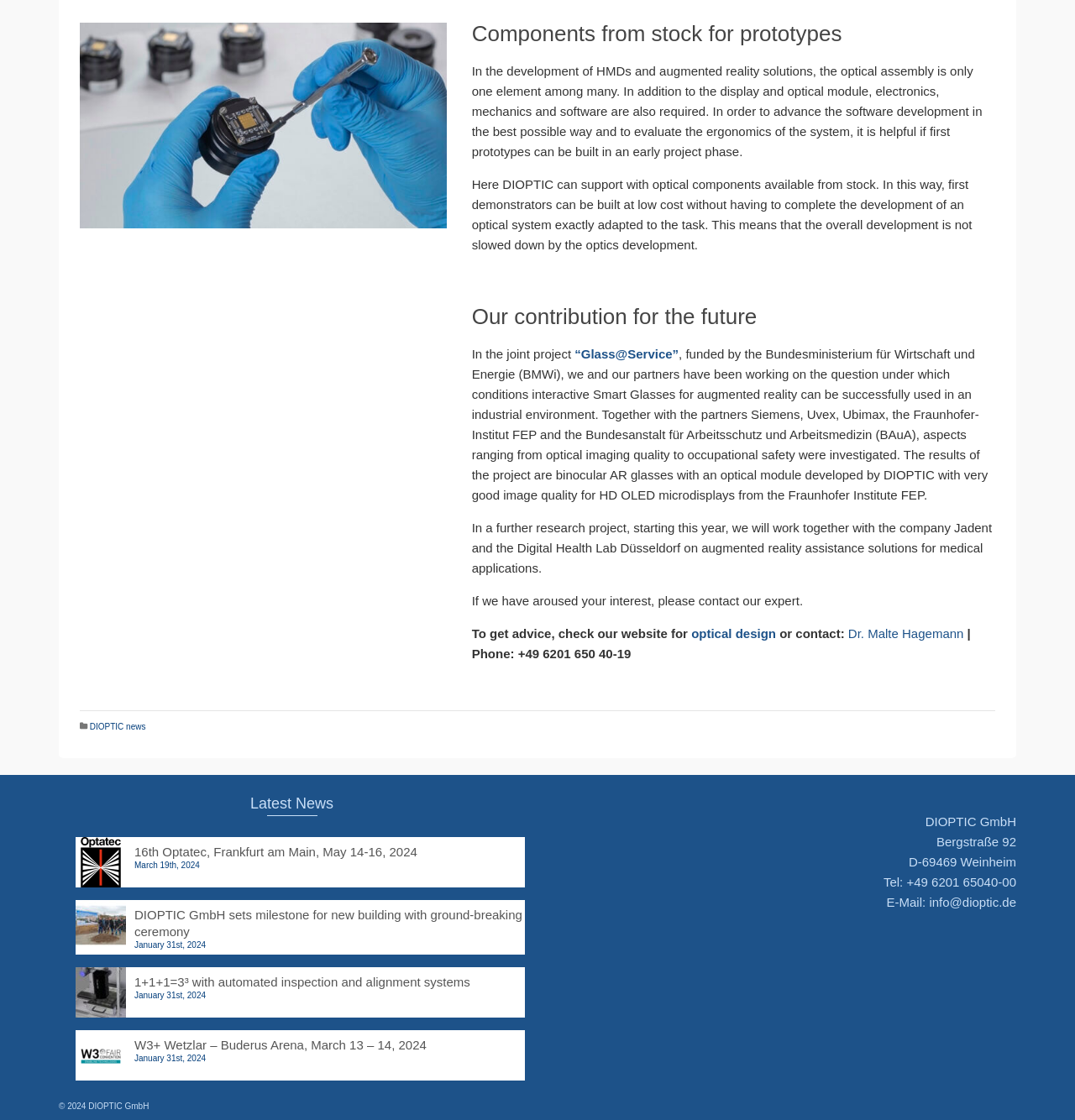Can you specify the bounding box coordinates of the area that needs to be clicked to fulfill the following instruction: "Check the 'Recent Healthcare News'"?

None